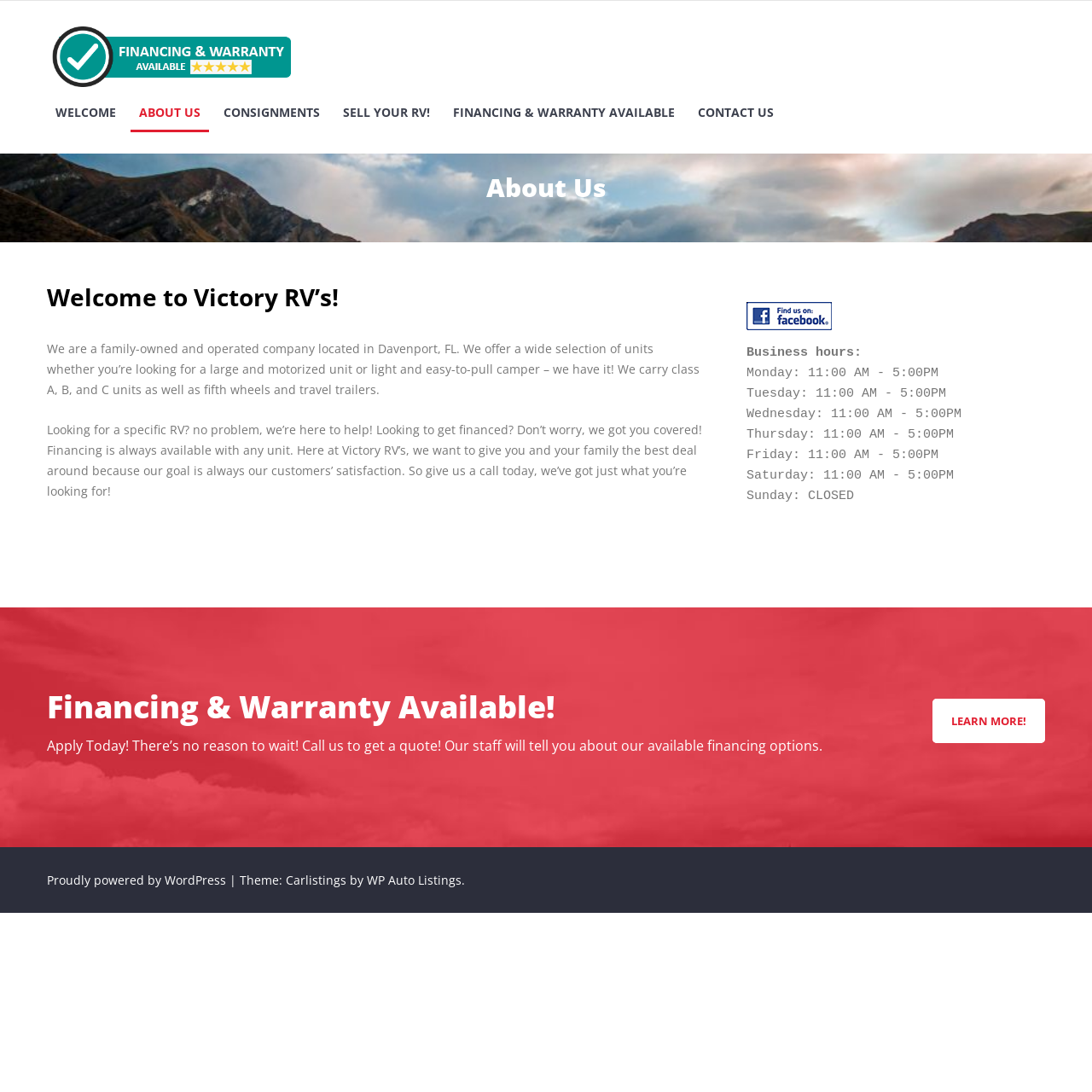What type of RV units does Victory RV's carry?
Based on the image, answer the question with a single word or brief phrase.

Class A, B, and C units, fifth wheels, and travel trailers